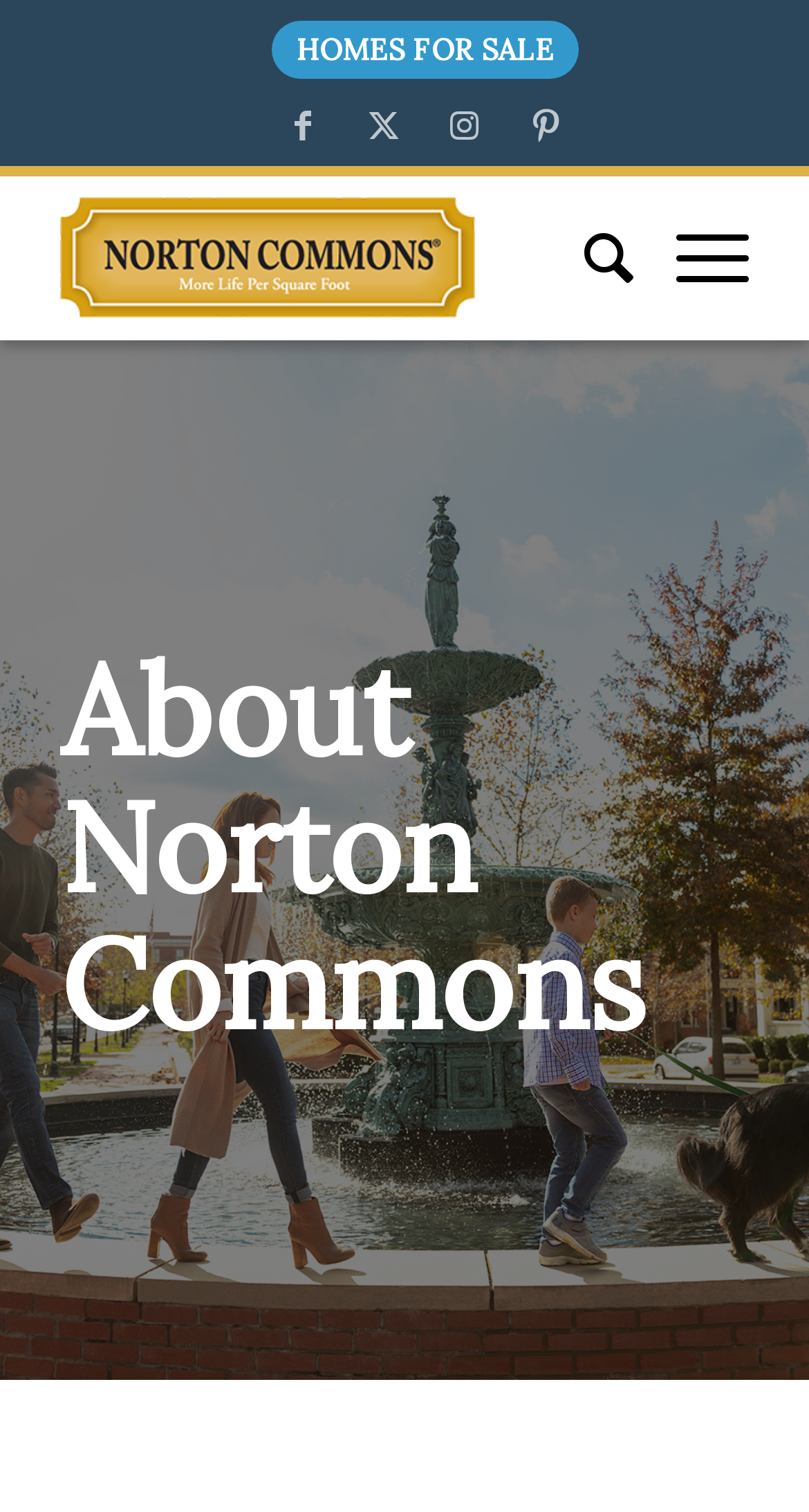Provide the bounding box coordinates of the HTML element described as: "Search". The bounding box coordinates should be four float numbers between 0 and 1, i.e., [left, top, right, bottom].

[0.671, 0.115, 0.784, 0.225]